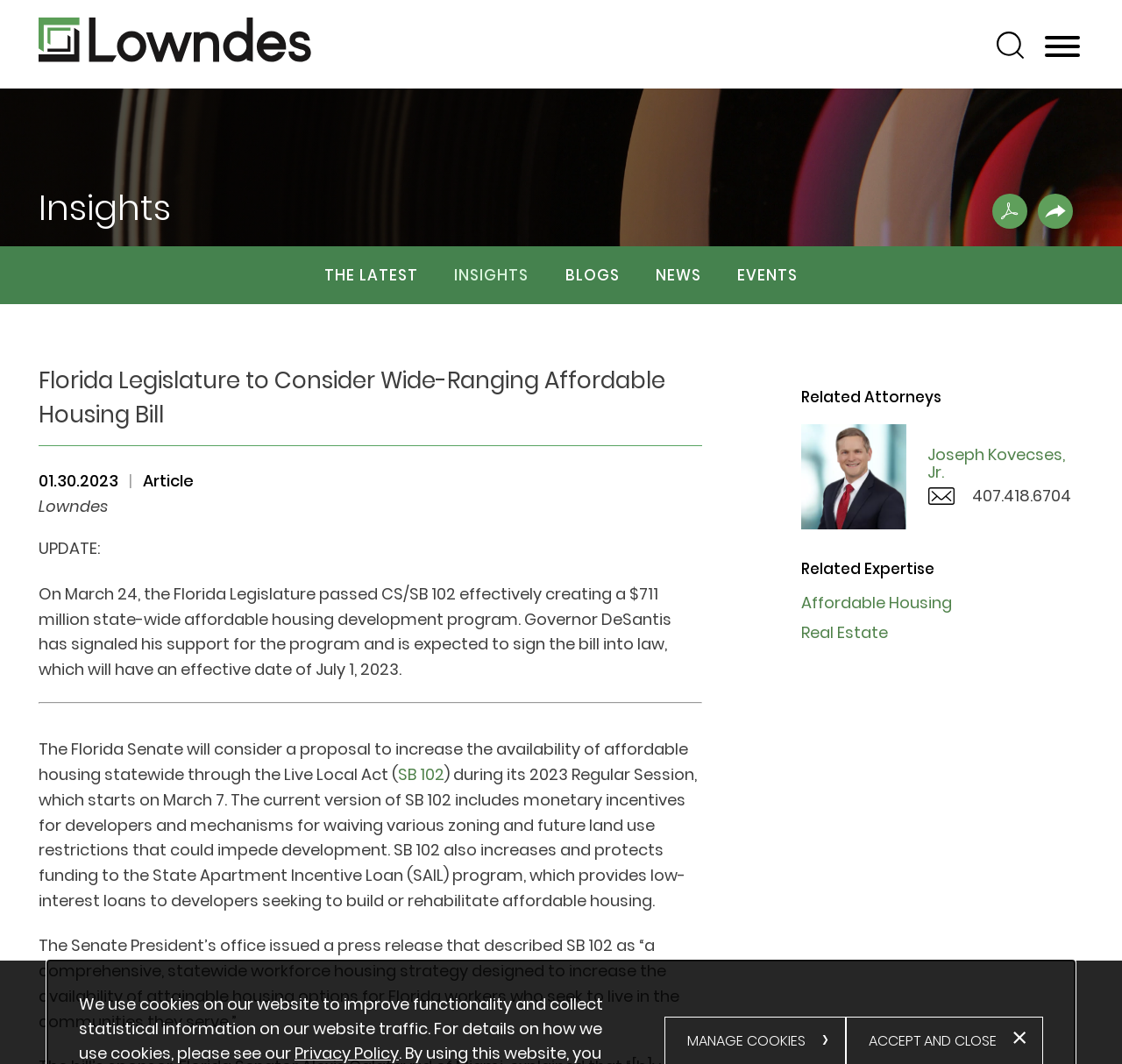Determine the bounding box coordinates for the area you should click to complete the following instruction: "Click on the 'Joseph Kovecses, Jr.' link".

[0.827, 0.417, 0.949, 0.454]